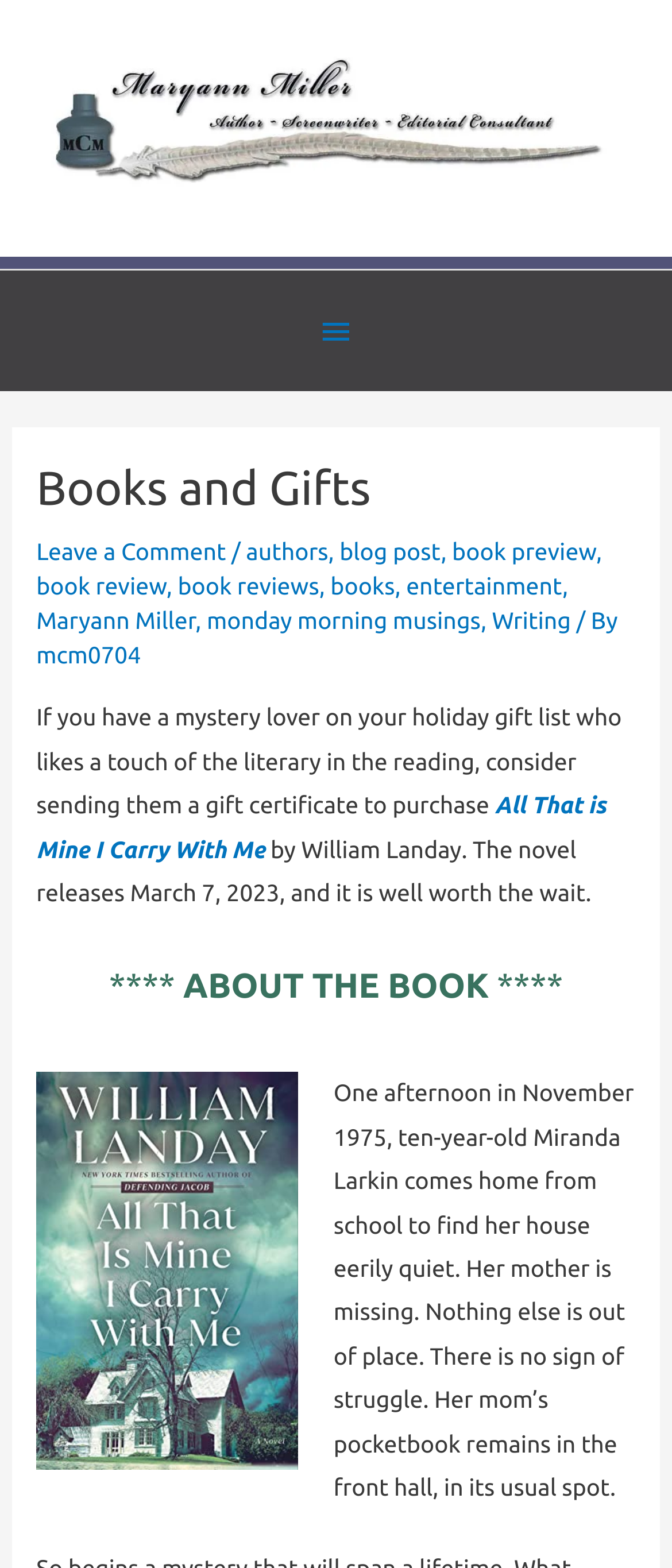Use a single word or phrase to answer the question: 
What is the release date of the book?

March 7, 2023